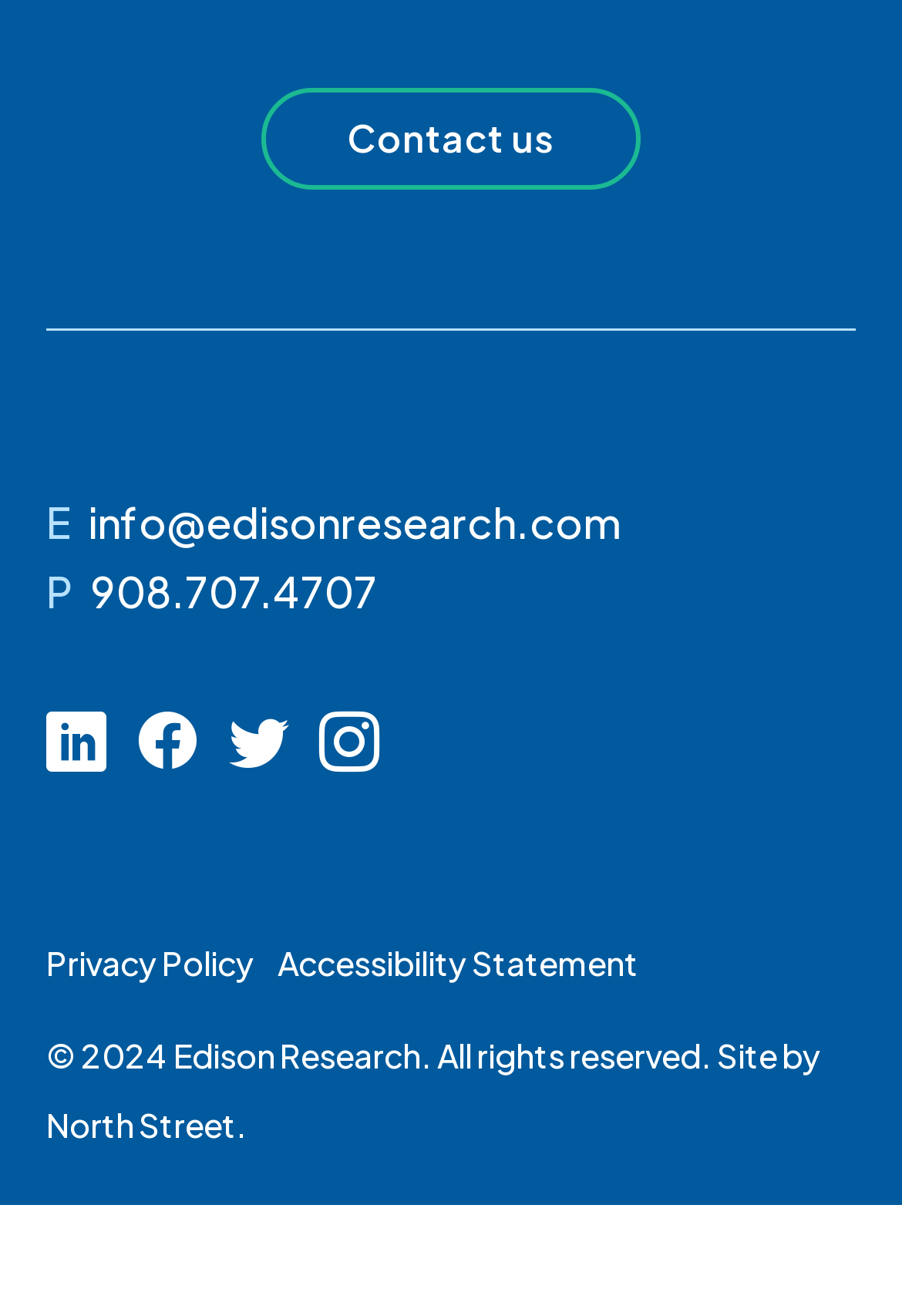What is the copyright year of the website?
Based on the image, respond with a single word or phrase.

2024